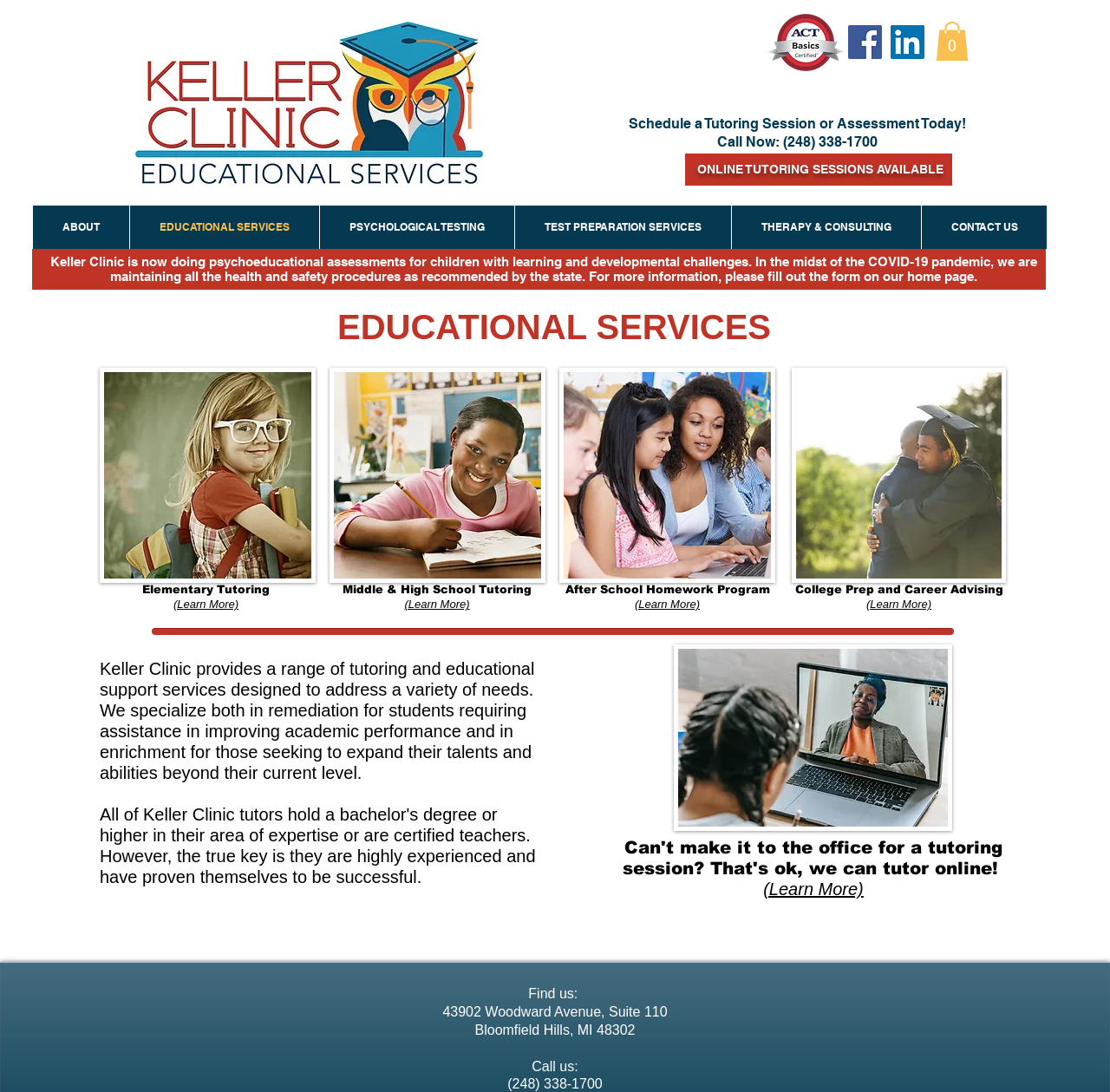Determine the bounding box coordinates for the area that should be clicked to carry out the following instruction: "visit the homepage of University of Hong Kong".

None